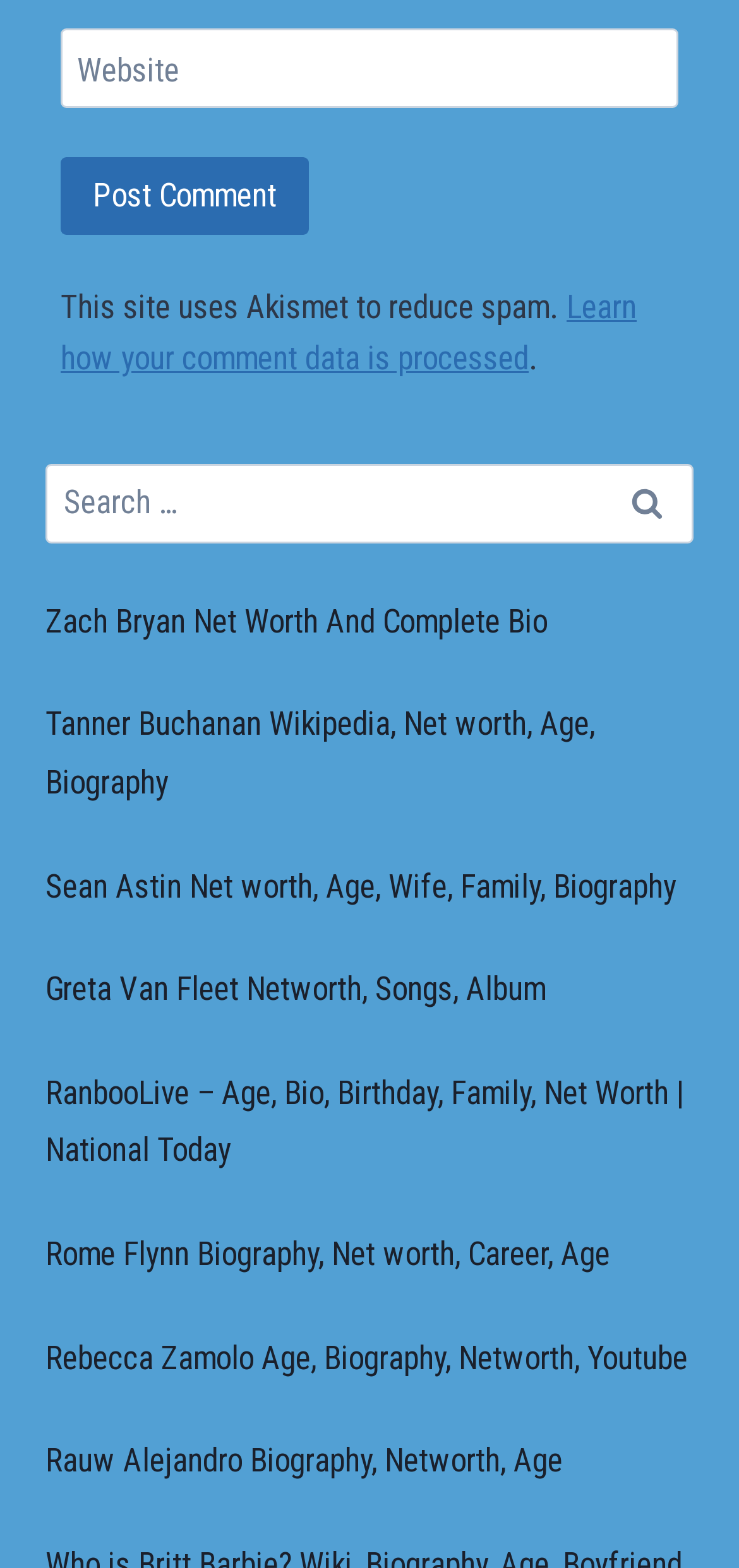What is the website's policy on comment data processing?
Refer to the image and offer an in-depth and detailed answer to the question.

The webpage contains a static text element that states 'This site uses Akismet to reduce spam.' This suggests that the website uses Akismet, a spam filtering service, to process and manage comment data on the website.